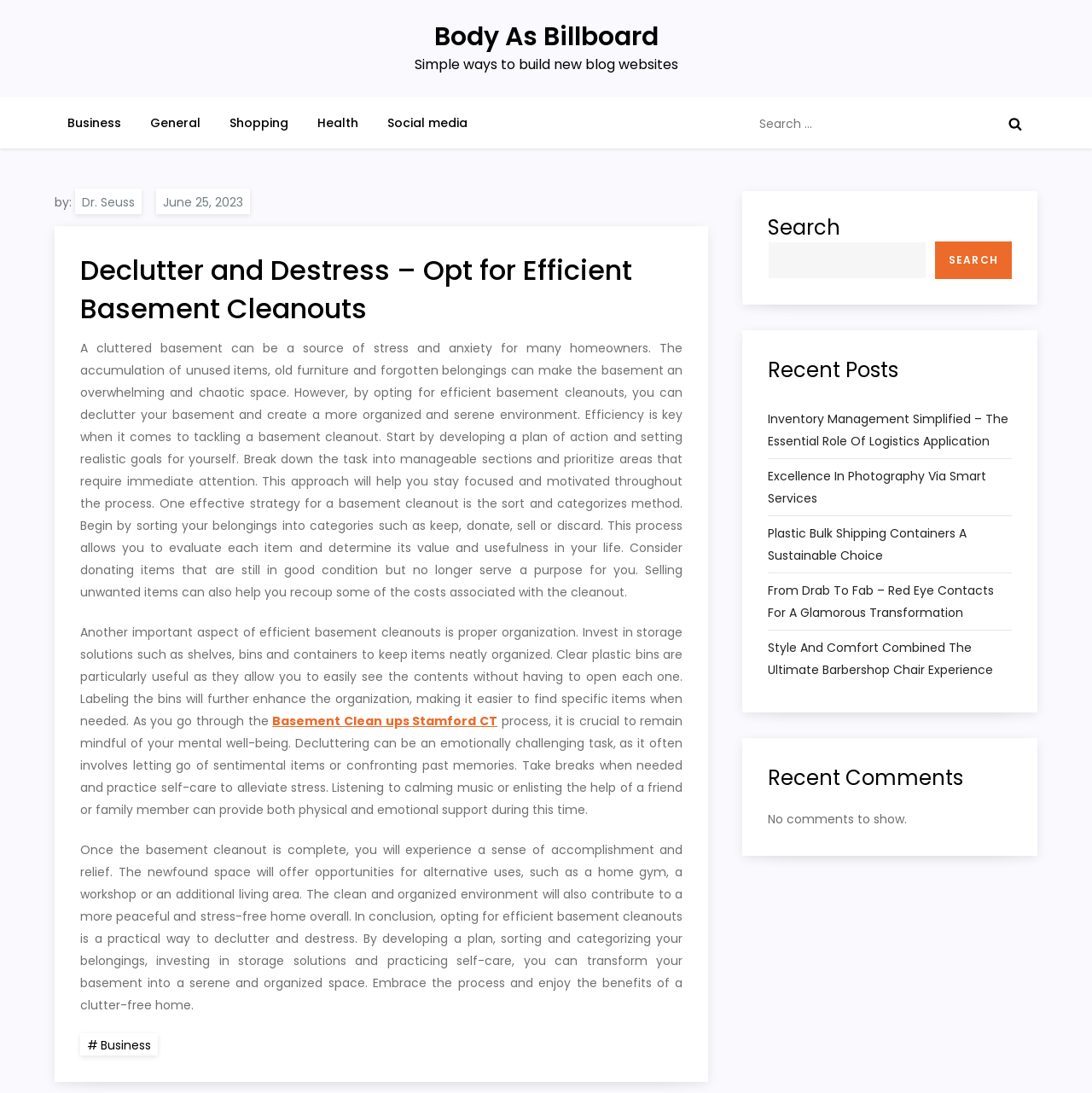Please identify the primary heading on the webpage and return its text.

Declutter and Destress – Opt for Efficient Basement Cleanouts